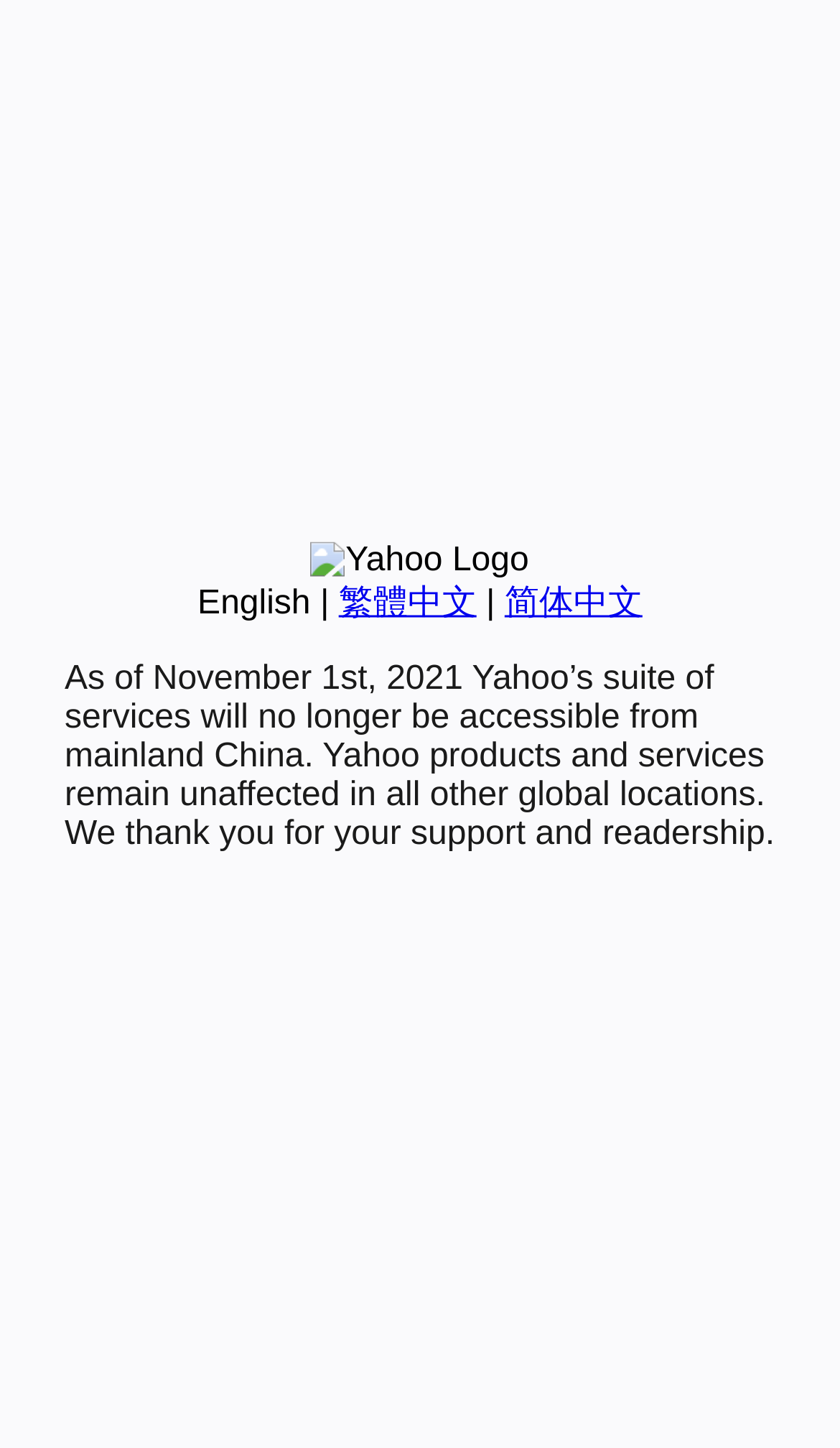Using the provided description alt="seo site checkup logo", find the bounding box coordinates for the UI element. Provide the coordinates in (top-left x, top-left y, bottom-right x, bottom-right y) format, ensuring all values are between 0 and 1.

None